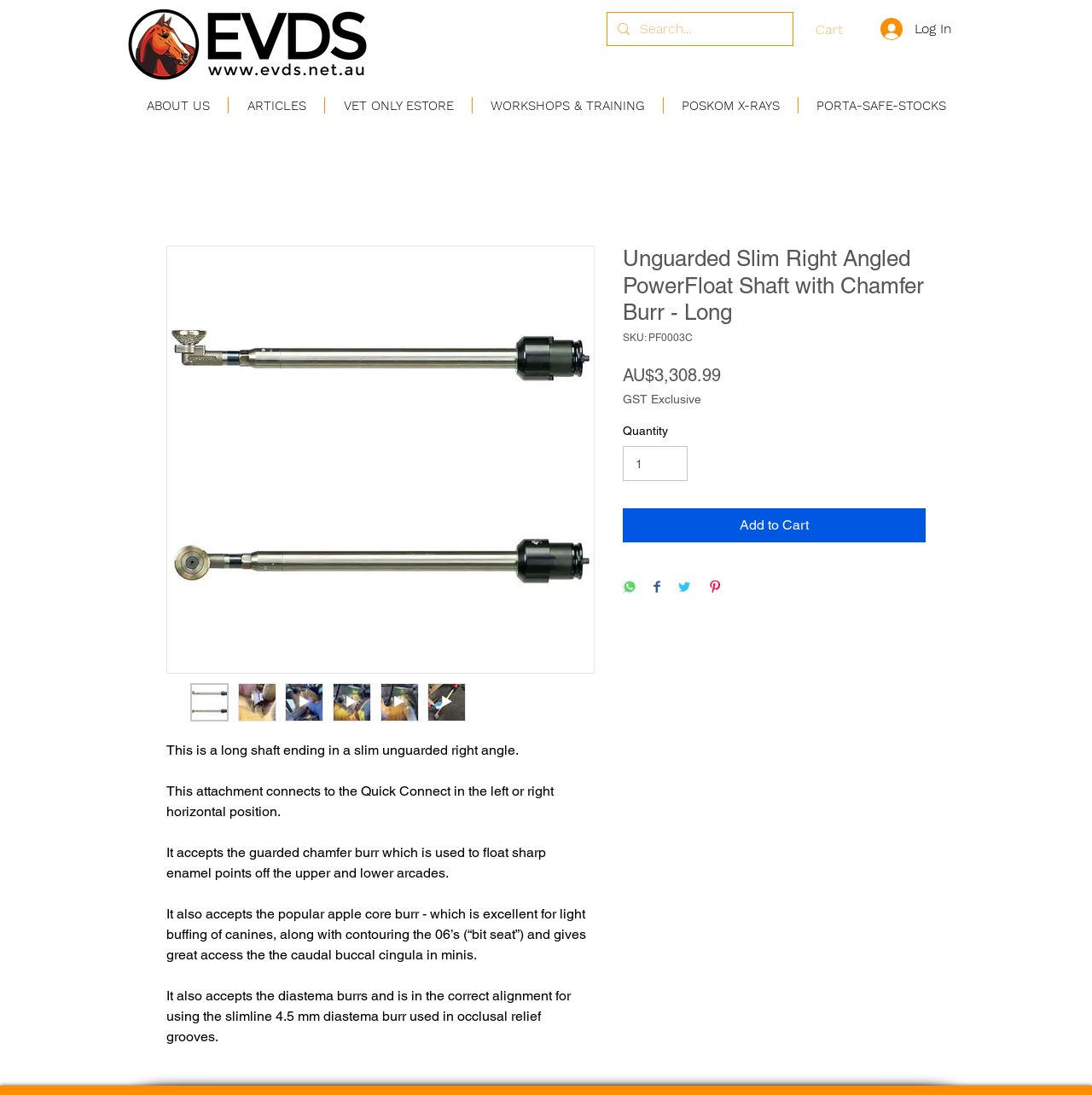Please locate and generate the primary heading on this webpage.

Unguarded Slim Right Angled PowerFloat Shaft with Chamfer Burr - Long